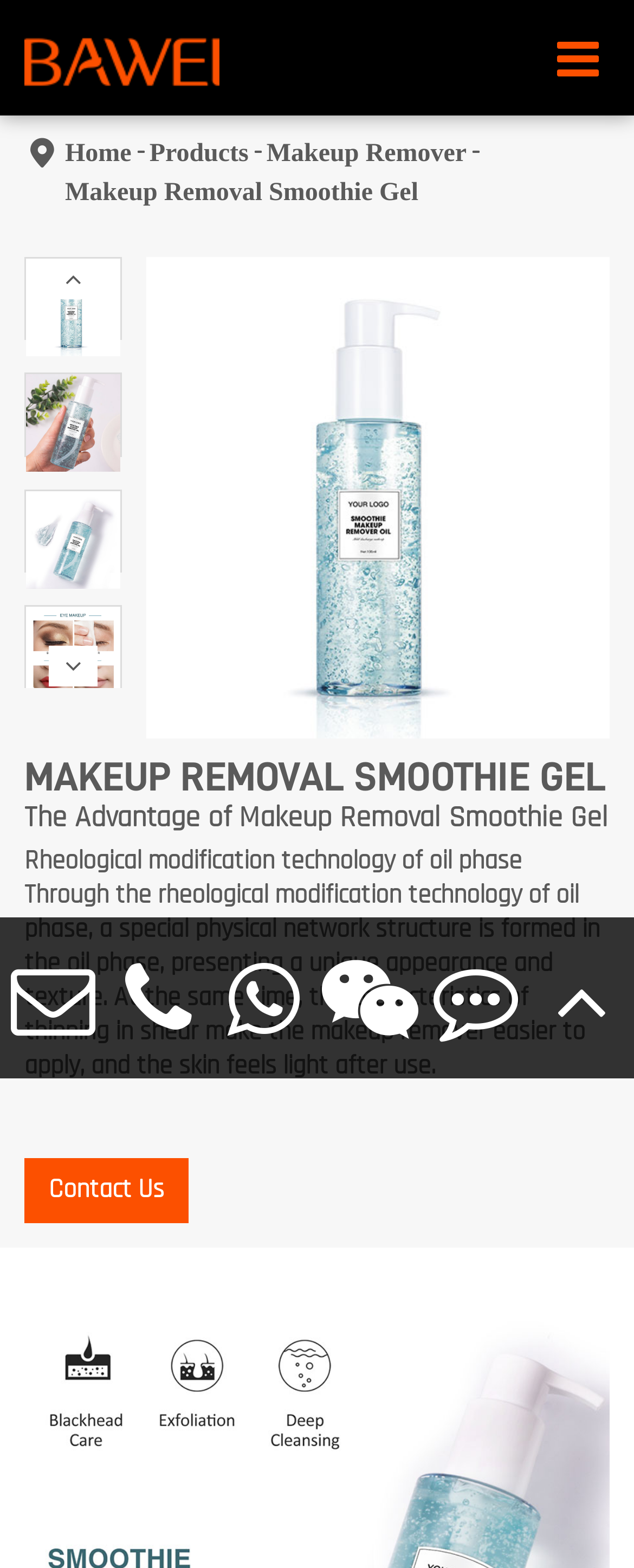Please locate the bounding box coordinates of the region I need to click to follow this instruction: "Click on the 'Next slide' button".

[0.077, 0.412, 0.154, 0.438]